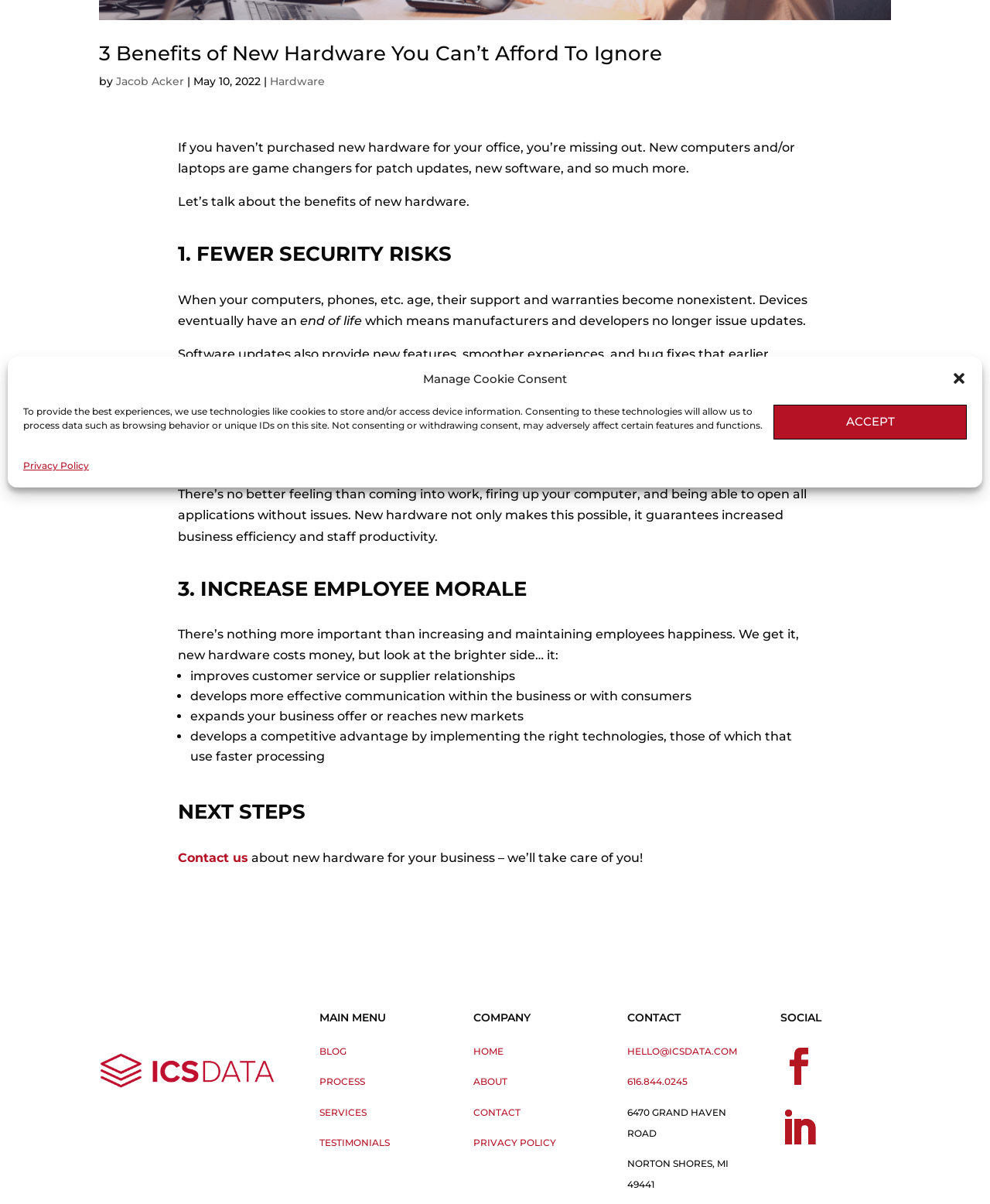Given the element description: "Hardware", predict the bounding box coordinates of the UI element it refers to, using four float numbers between 0 and 1, i.e., [left, top, right, bottom].

[0.273, 0.062, 0.328, 0.073]